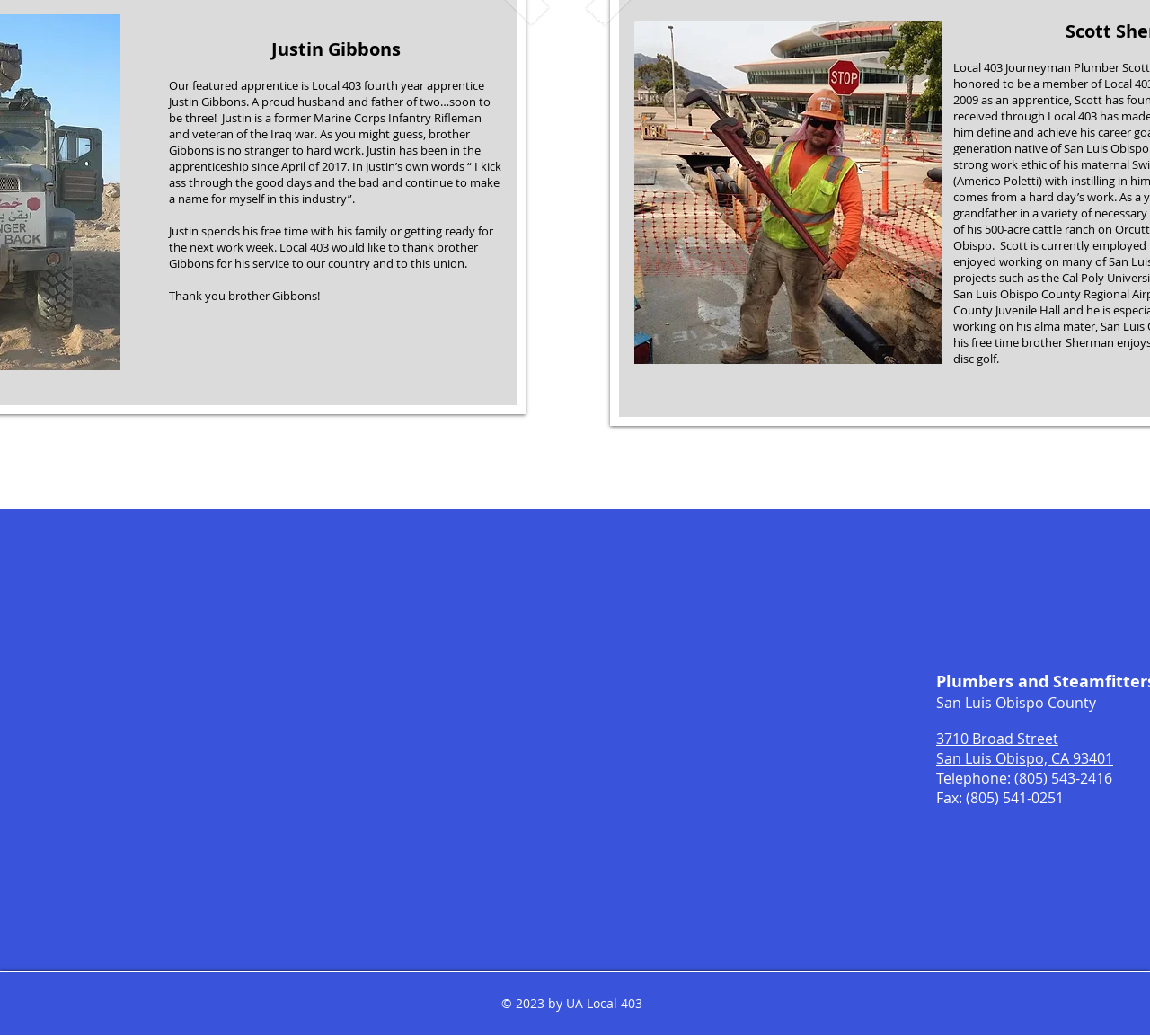What is the address of Local 403?
Provide a fully detailed and comprehensive answer to the question.

The address is mentioned in the link element, which is located below the 'San Luis Obispo County' text.